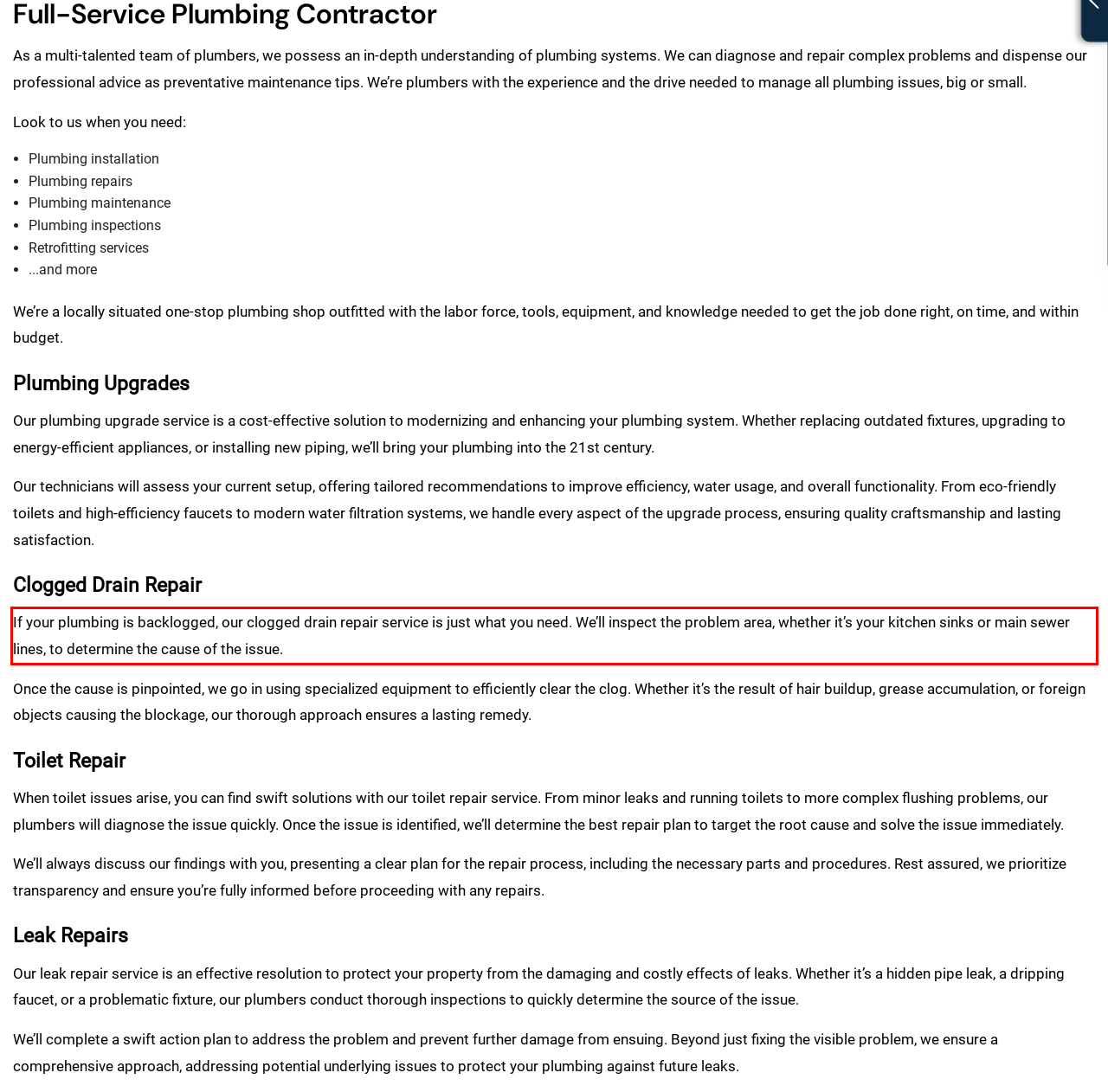Observe the screenshot of the webpage, locate the red bounding box, and extract the text content within it.

If your plumbing is backlogged, our clogged drain repair service is just what you need. We’ll inspect the problem area, whether it’s your kitchen sinks or main sewer lines, to determine the cause of the issue.